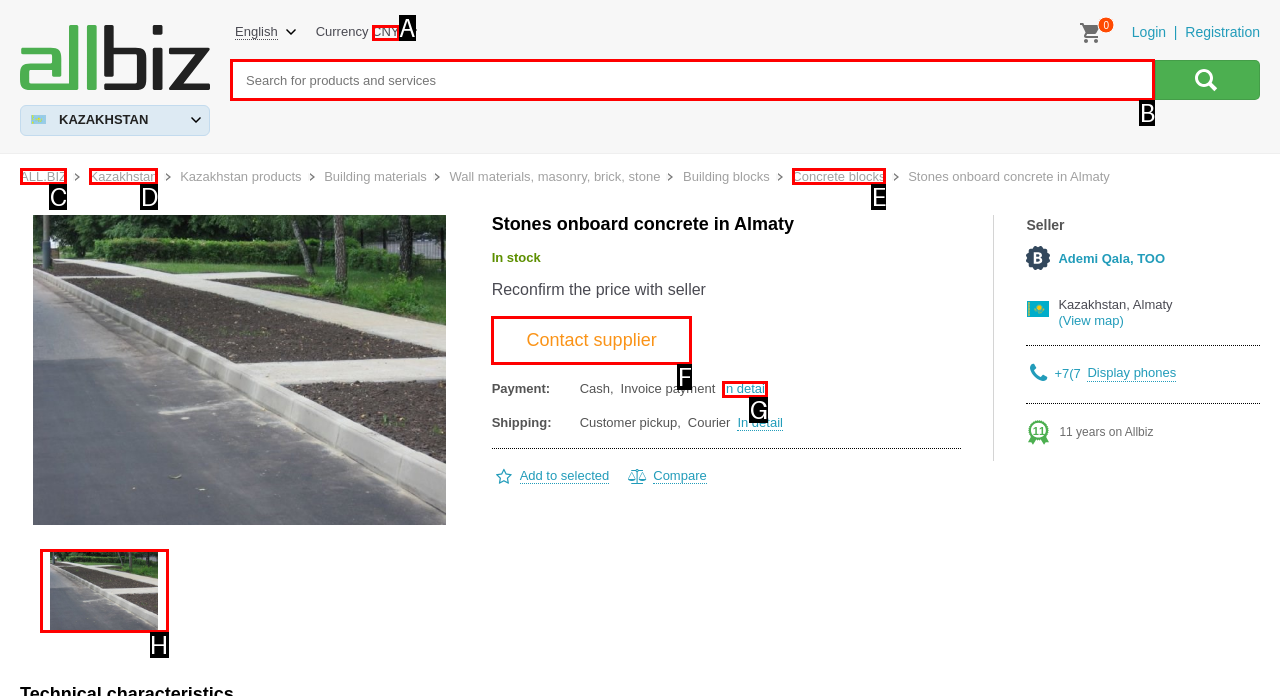Select the right option to accomplish this task: Search for products and services. Reply with the letter corresponding to the correct UI element.

B